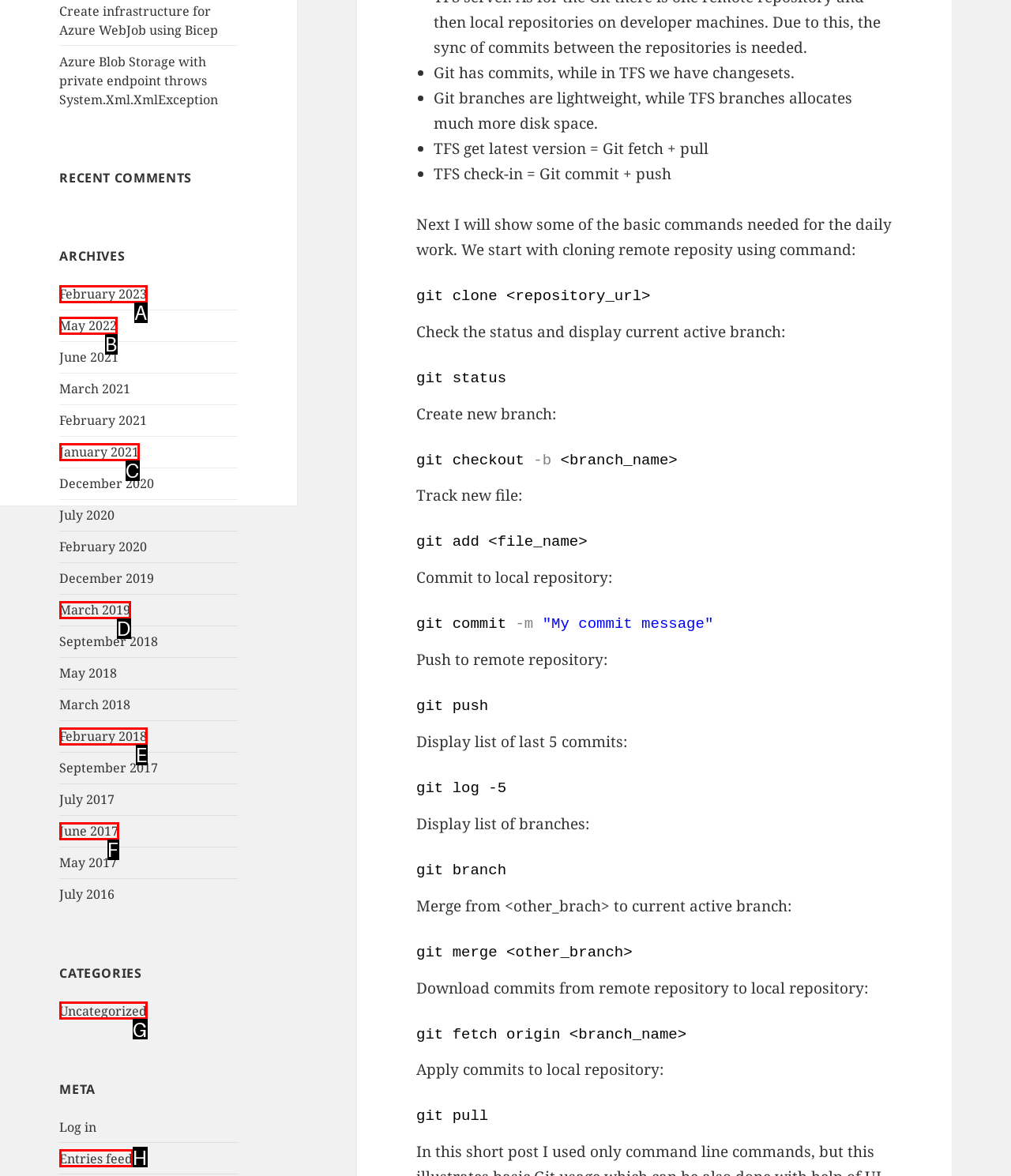Choose the HTML element that best fits the description: Uncategorized. Answer with the option's letter directly.

G